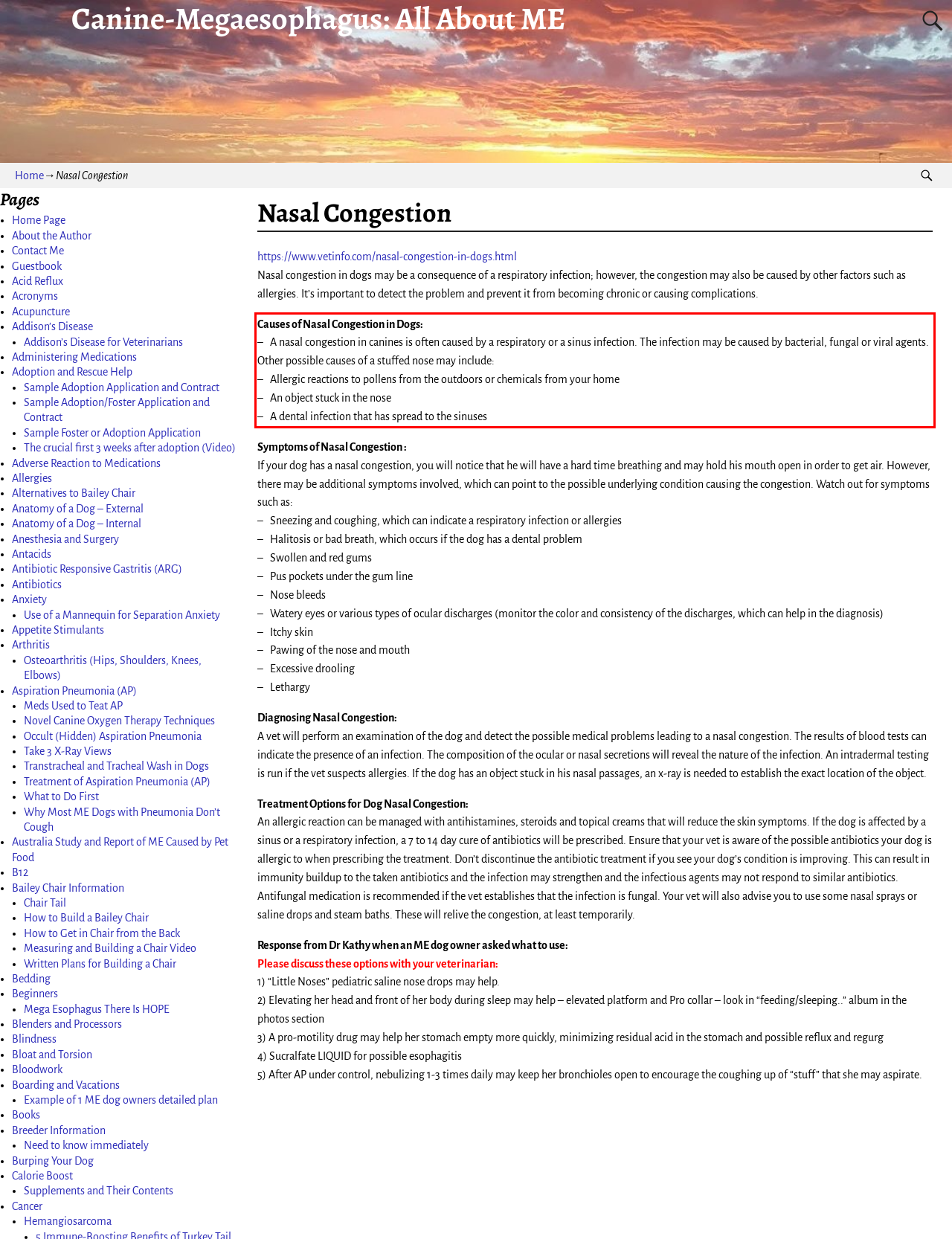Identify the text inside the red bounding box in the provided webpage screenshot and transcribe it.

Causes of Nasal Congestion in Dogs: – A nasal congestion in canines is often caused by a respiratory or a sinus infection. The infection may be caused by bacterial, fungal or viral agents. Other possible causes of a stuffed nose may include: – Allergic reactions to pollens from the outdoors or chemicals from your home – An object stuck in the nose – A dental infection that has spread to the sinuses